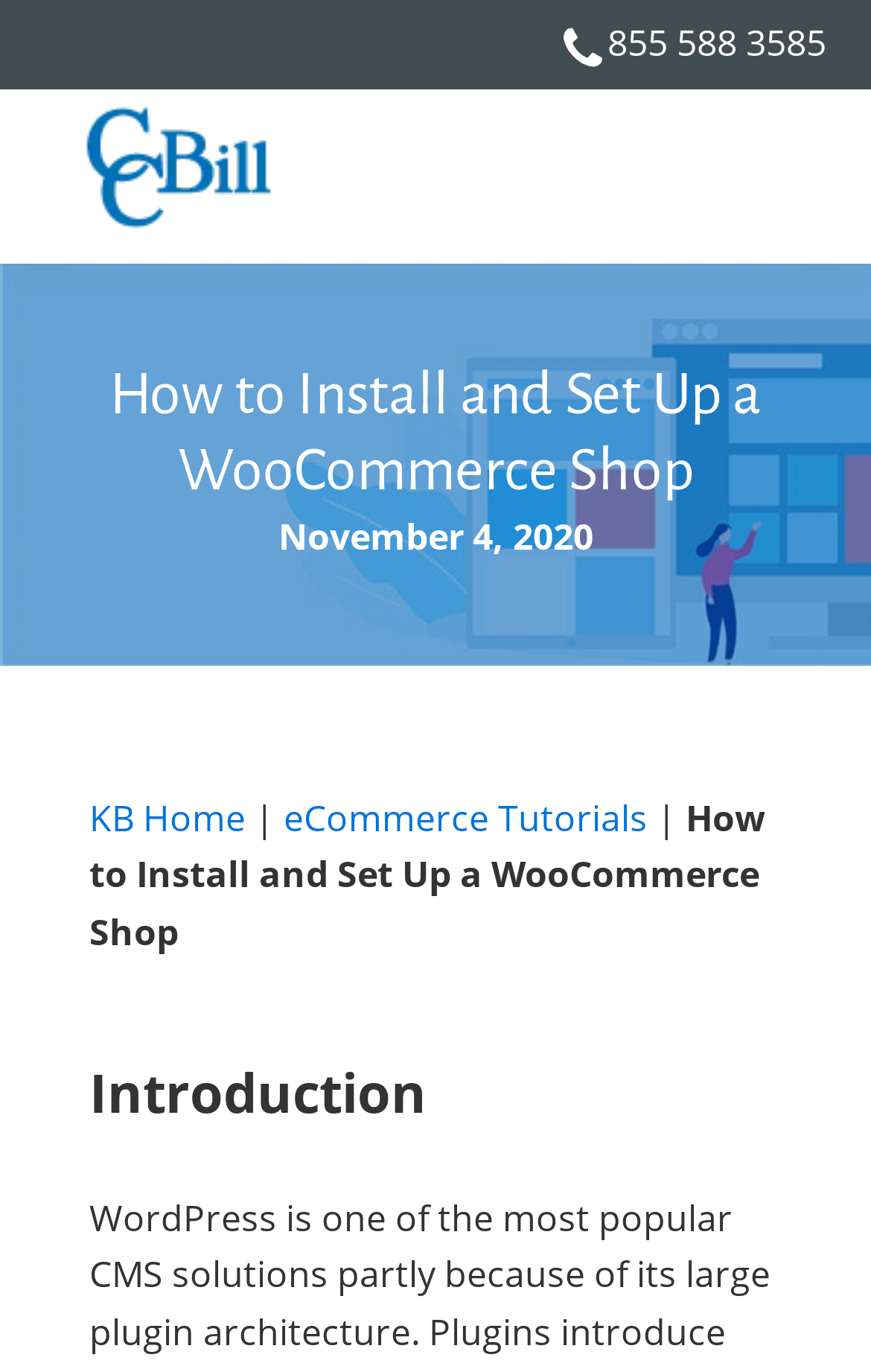Predict the bounding box of the UI element based on this description: "eCommerce Tutorials".

[0.326, 0.578, 0.744, 0.613]